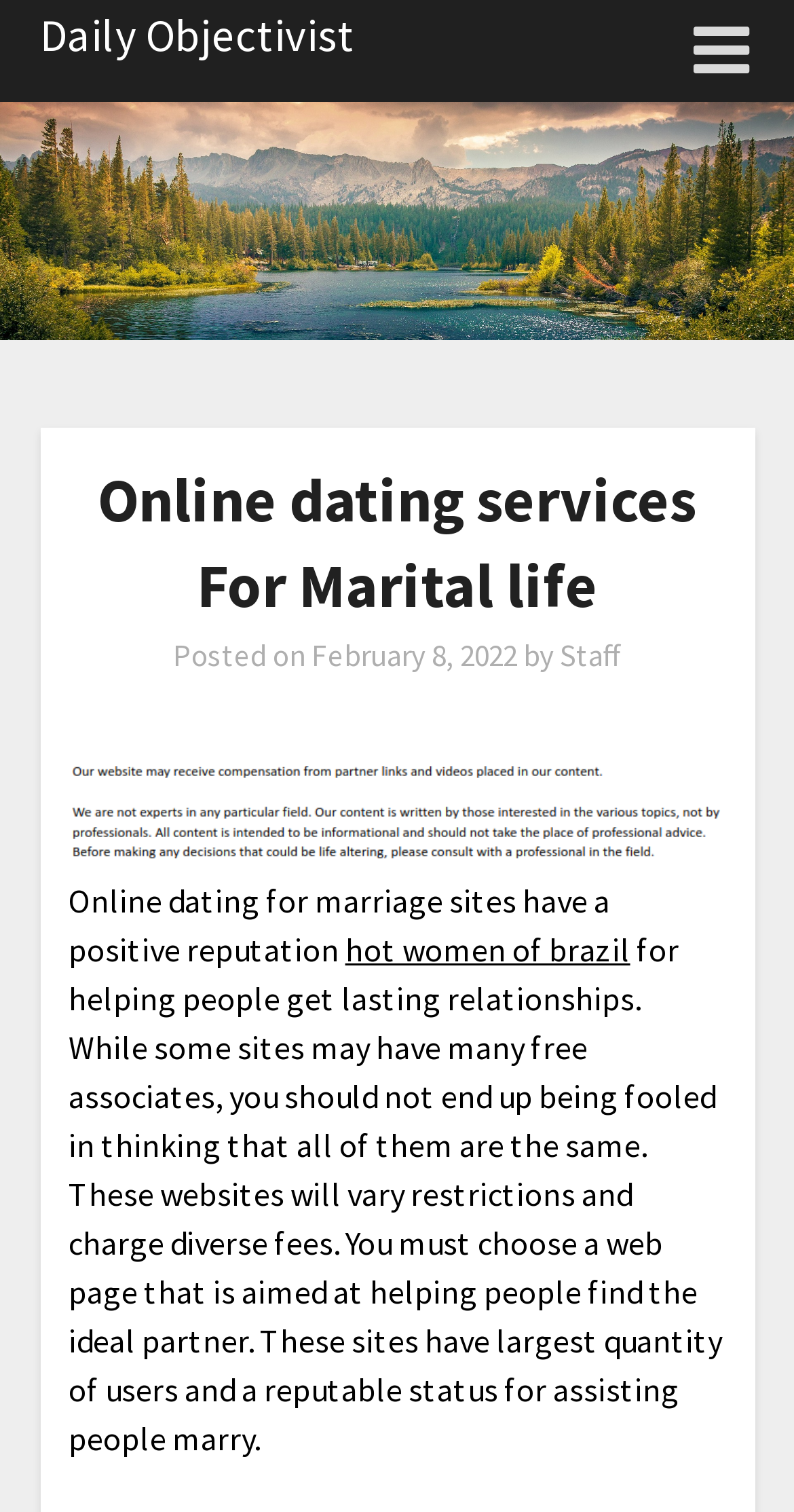Who is the author of the article?
Answer with a single word or phrase by referring to the visual content.

Staff